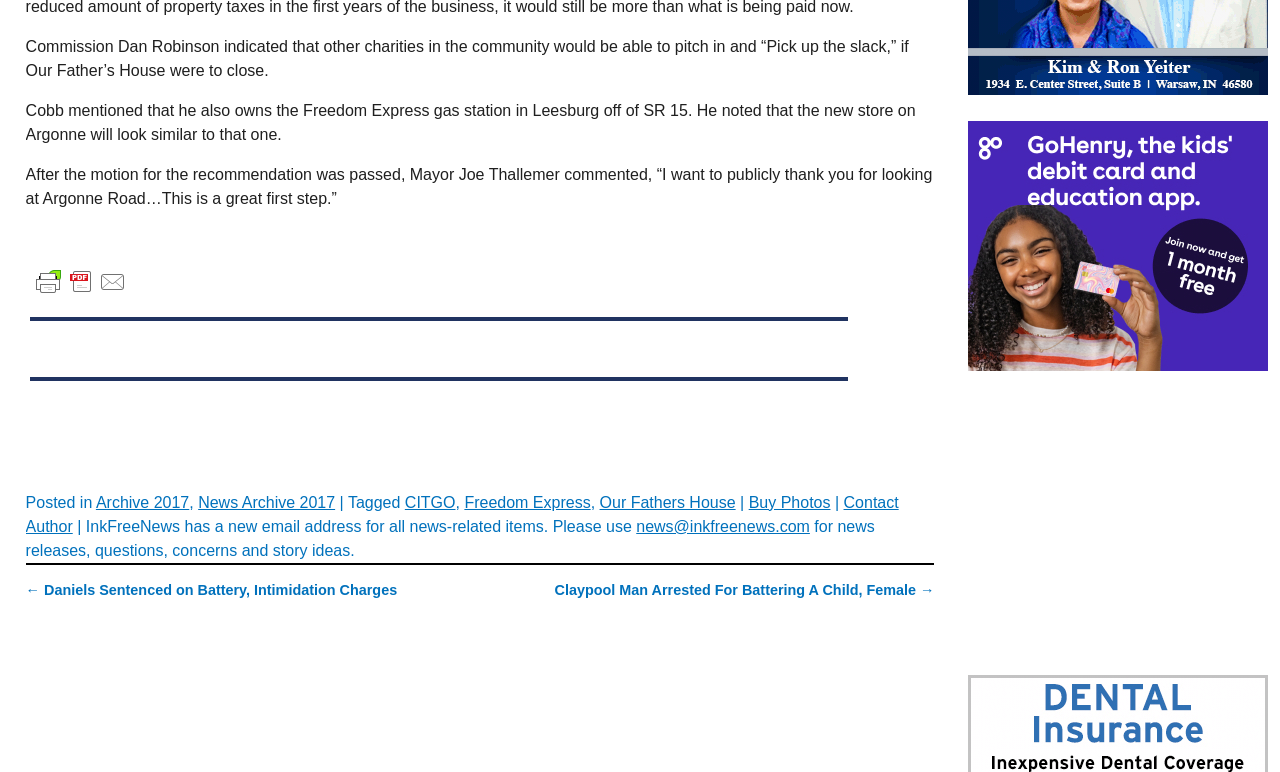Please identify the coordinates of the bounding box that should be clicked to fulfill this instruction: "View previous post 'Daniels Sentenced on Battery, Intimidation Charges'".

[0.02, 0.754, 0.31, 0.774]